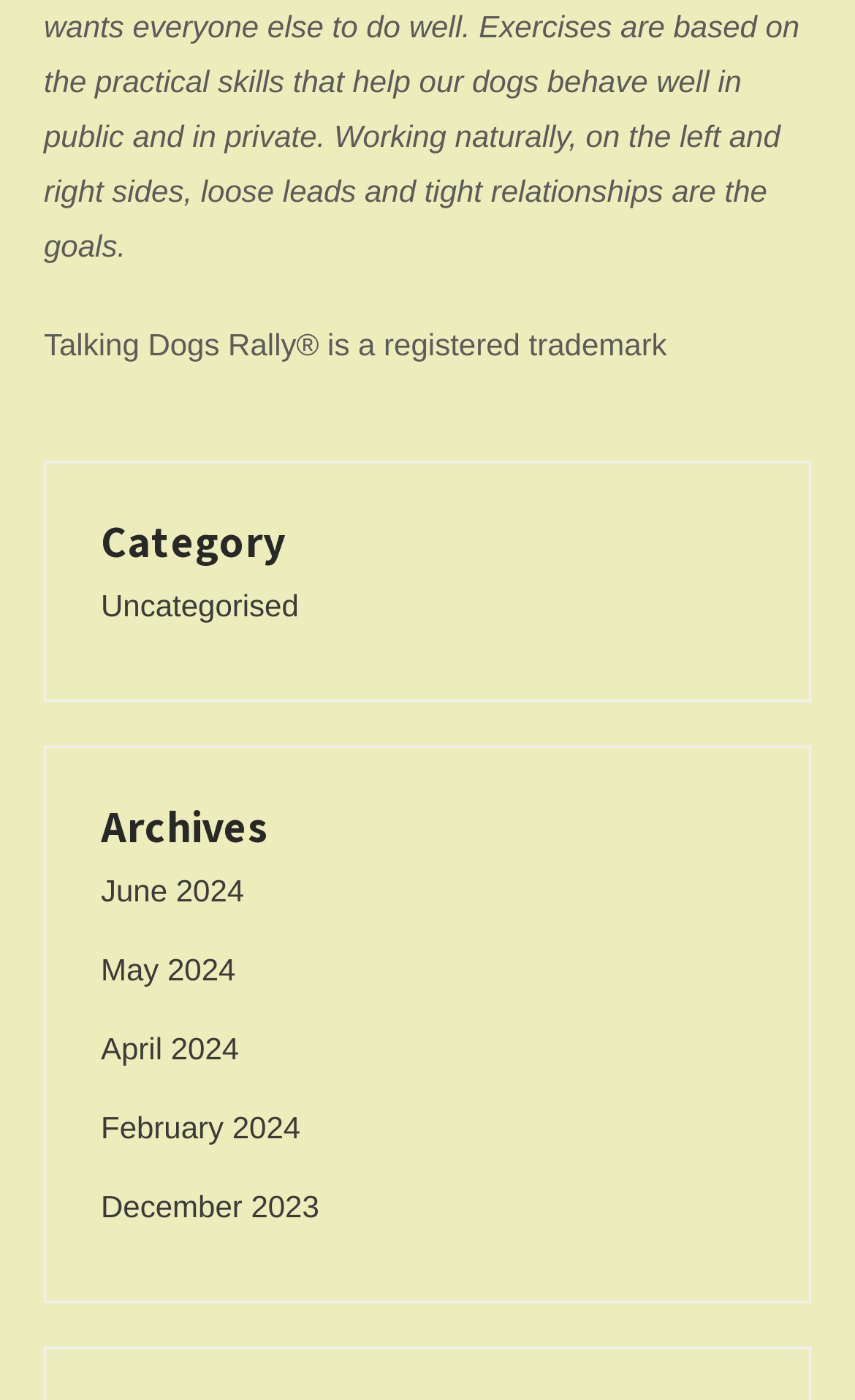Please respond to the question with a concise word or phrase:
What is the purpose of the 'Talking Dogs Rally' trademark?

To identify the brand